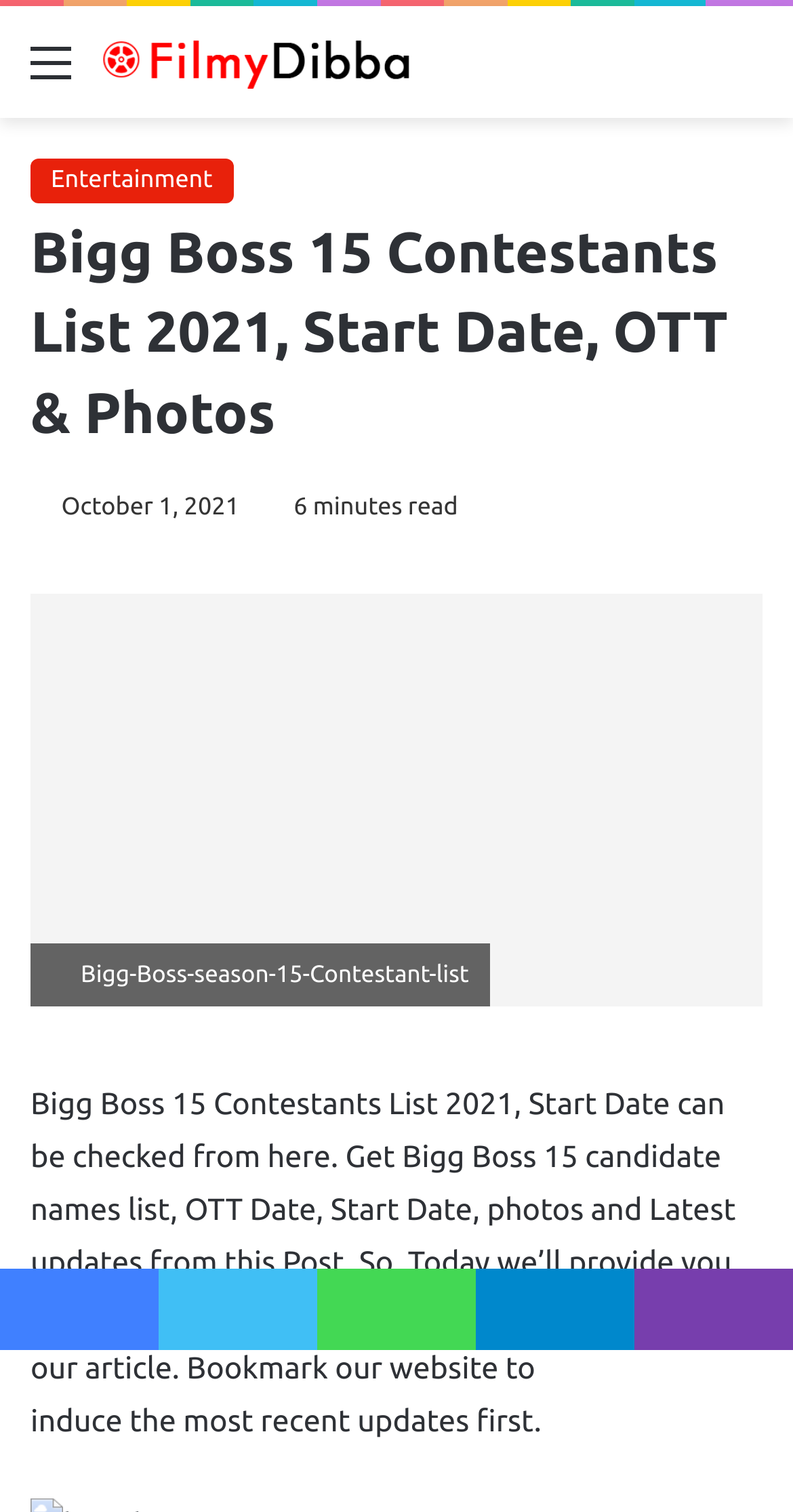Respond to the question below with a single word or phrase: How many contestants are mentioned in the article?

Not specified